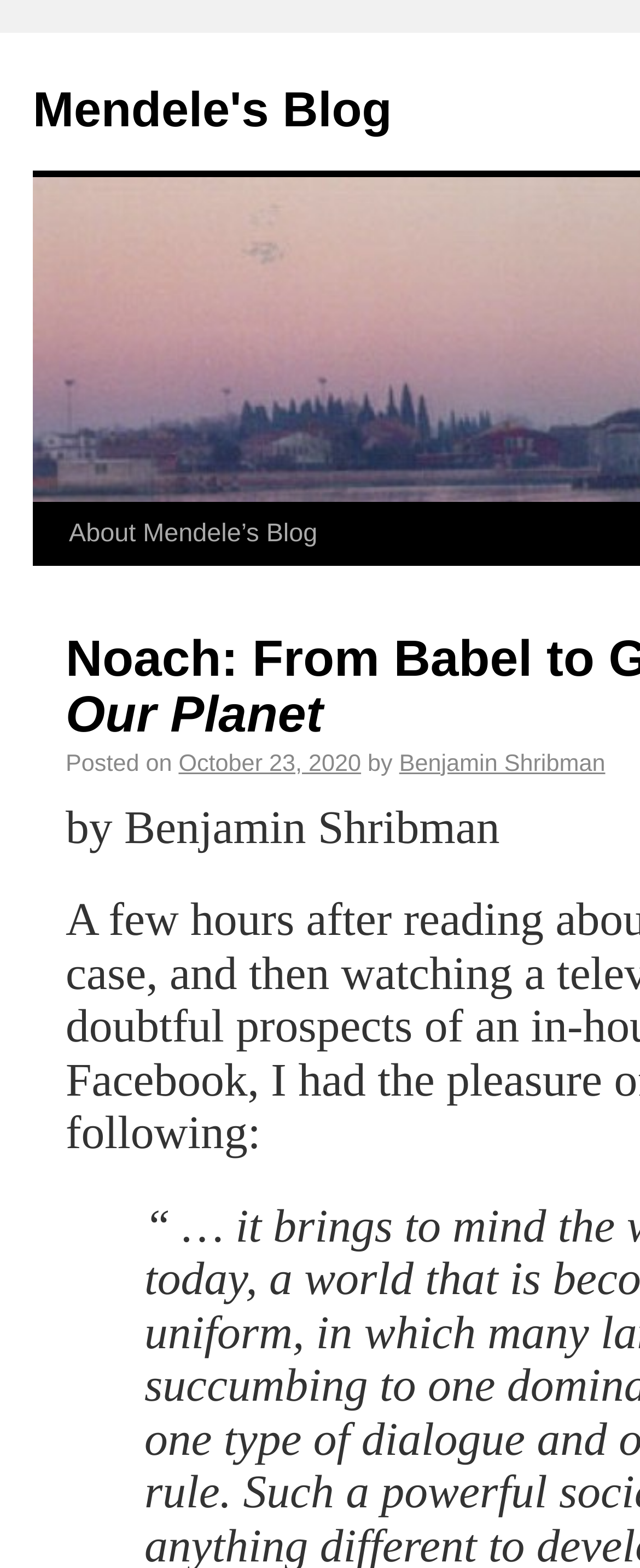Answer succinctly with a single word or phrase:
What is the name of the blog?

Mendele's Blog